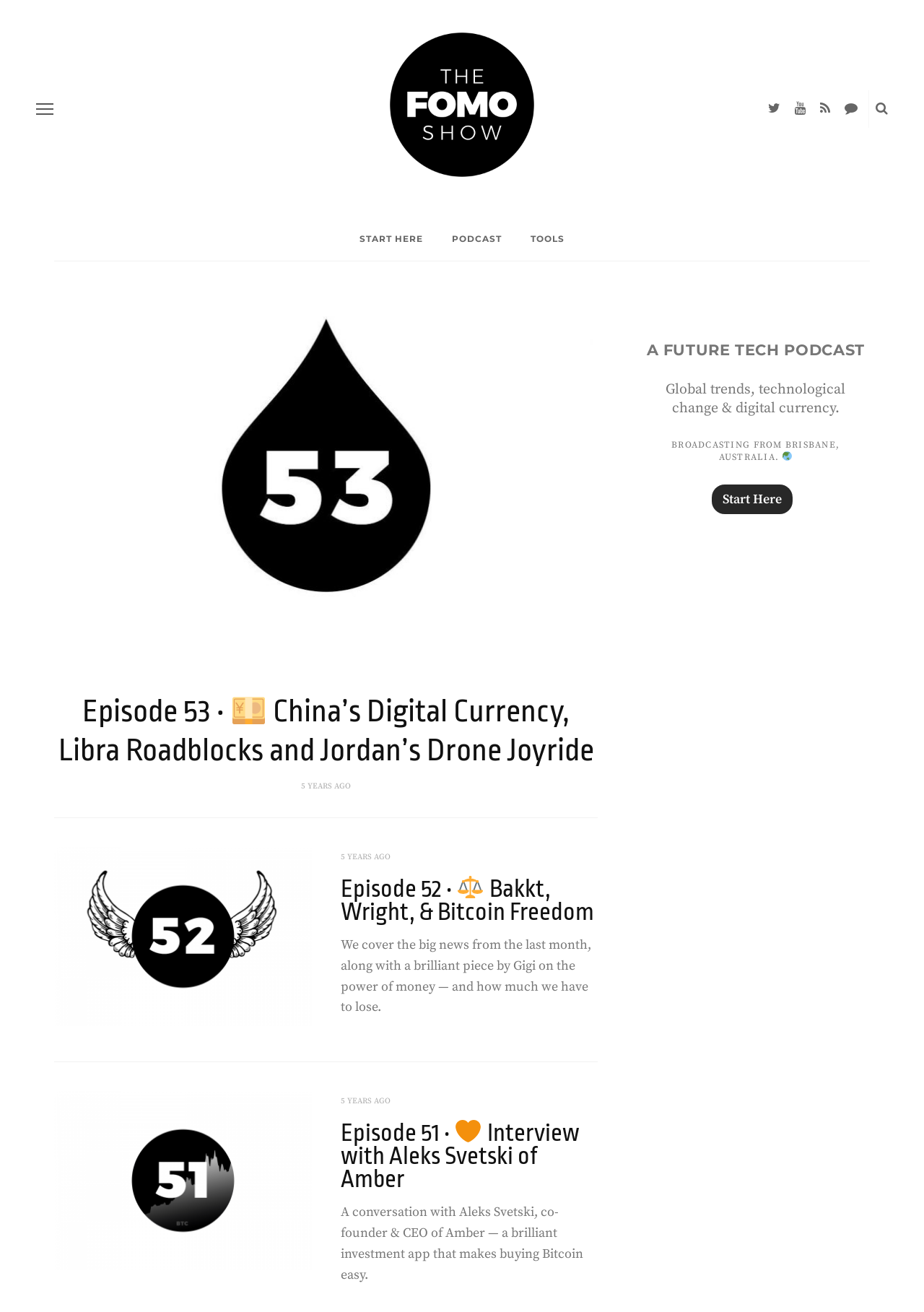What is the name of the podcast?
Please provide a single word or phrase as your answer based on the screenshot.

The FOMO Show